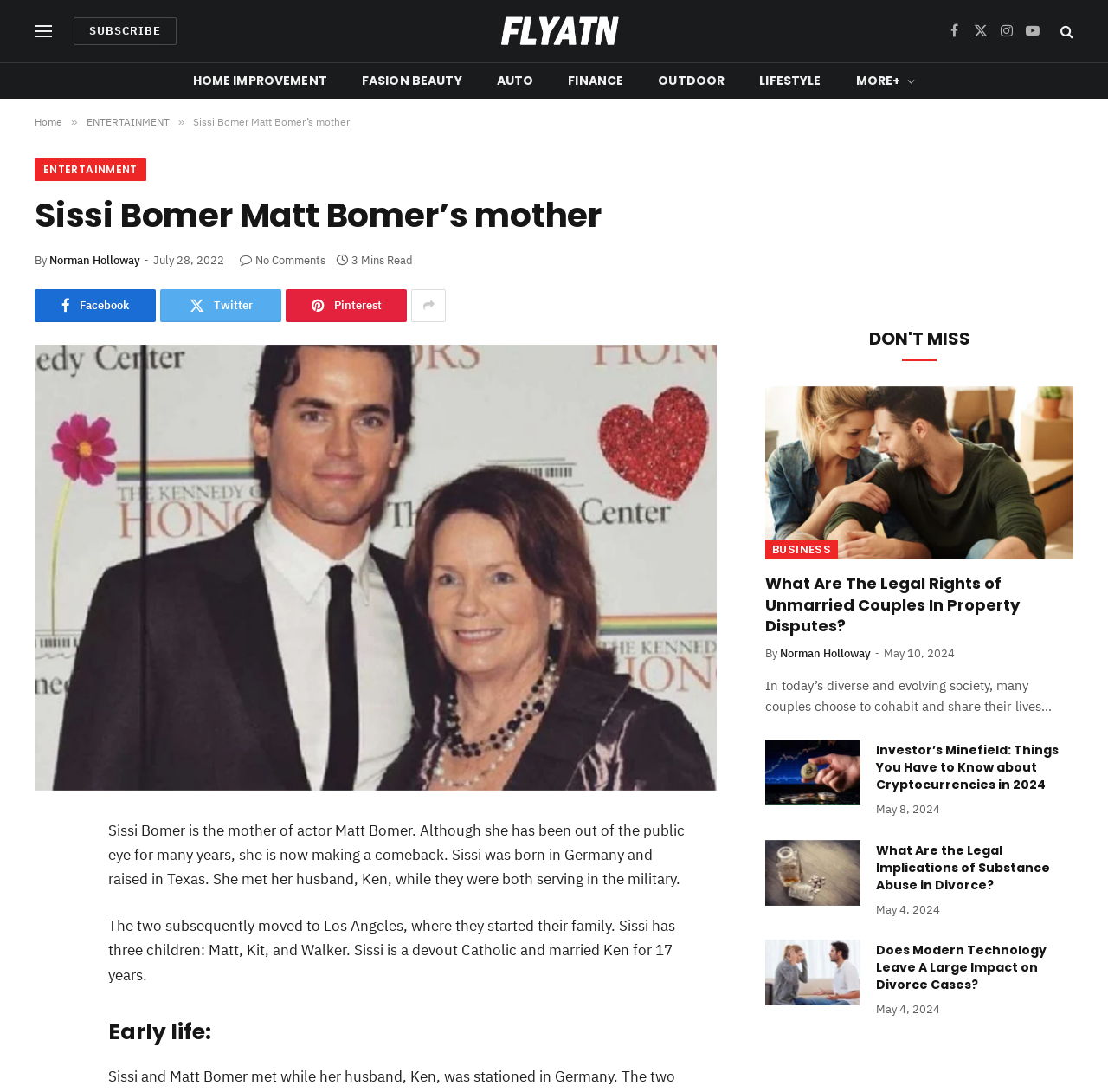From the image, can you give a detailed response to the question below:
How many children does Sissi Bomer have?

According to the webpage content, Sissi Bomer has three children: Matt, Kit, and Walker.